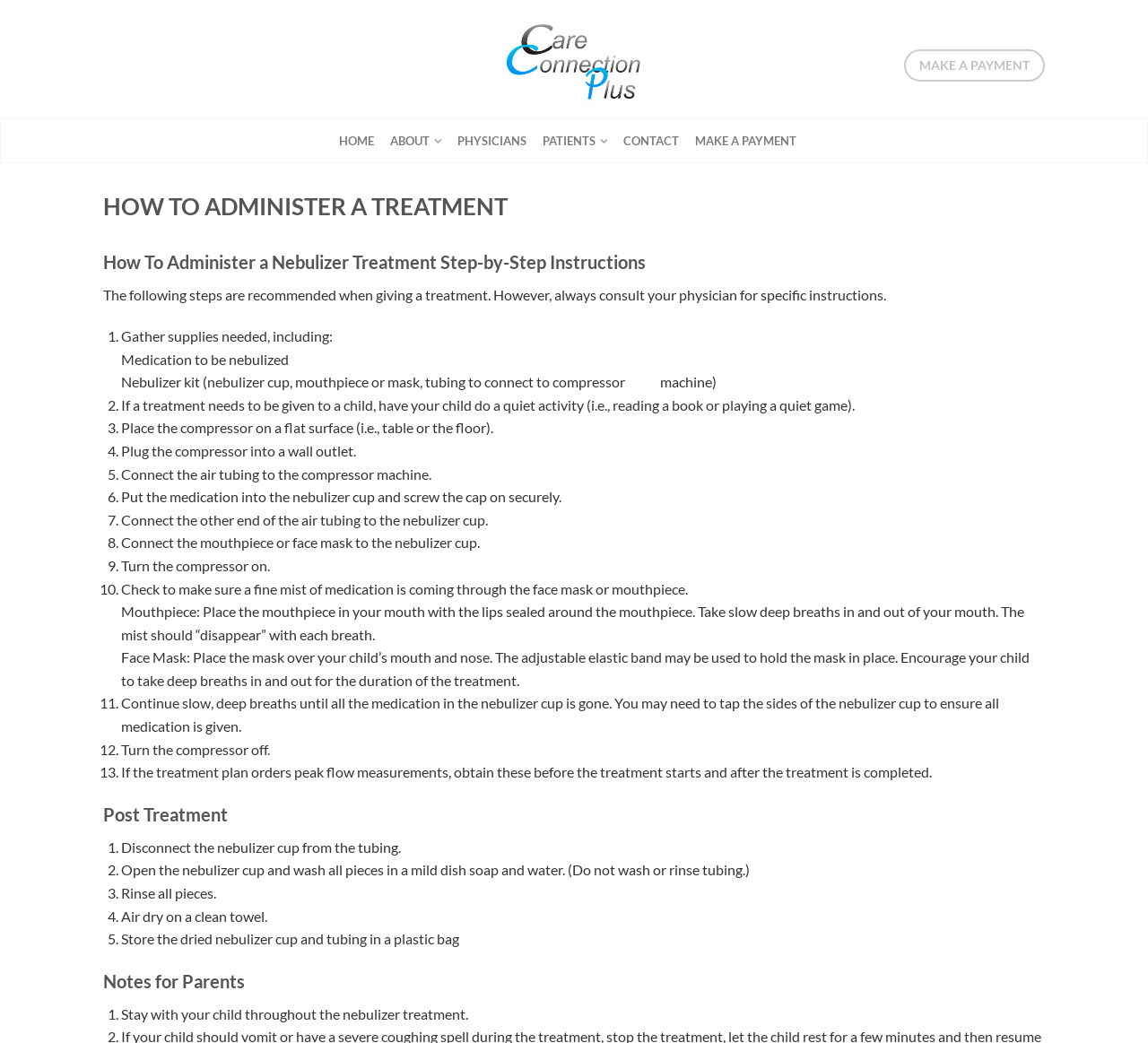How many steps are involved in the nebulizer treatment process?
Observe the image and answer the question with a one-word or short phrase response.

13